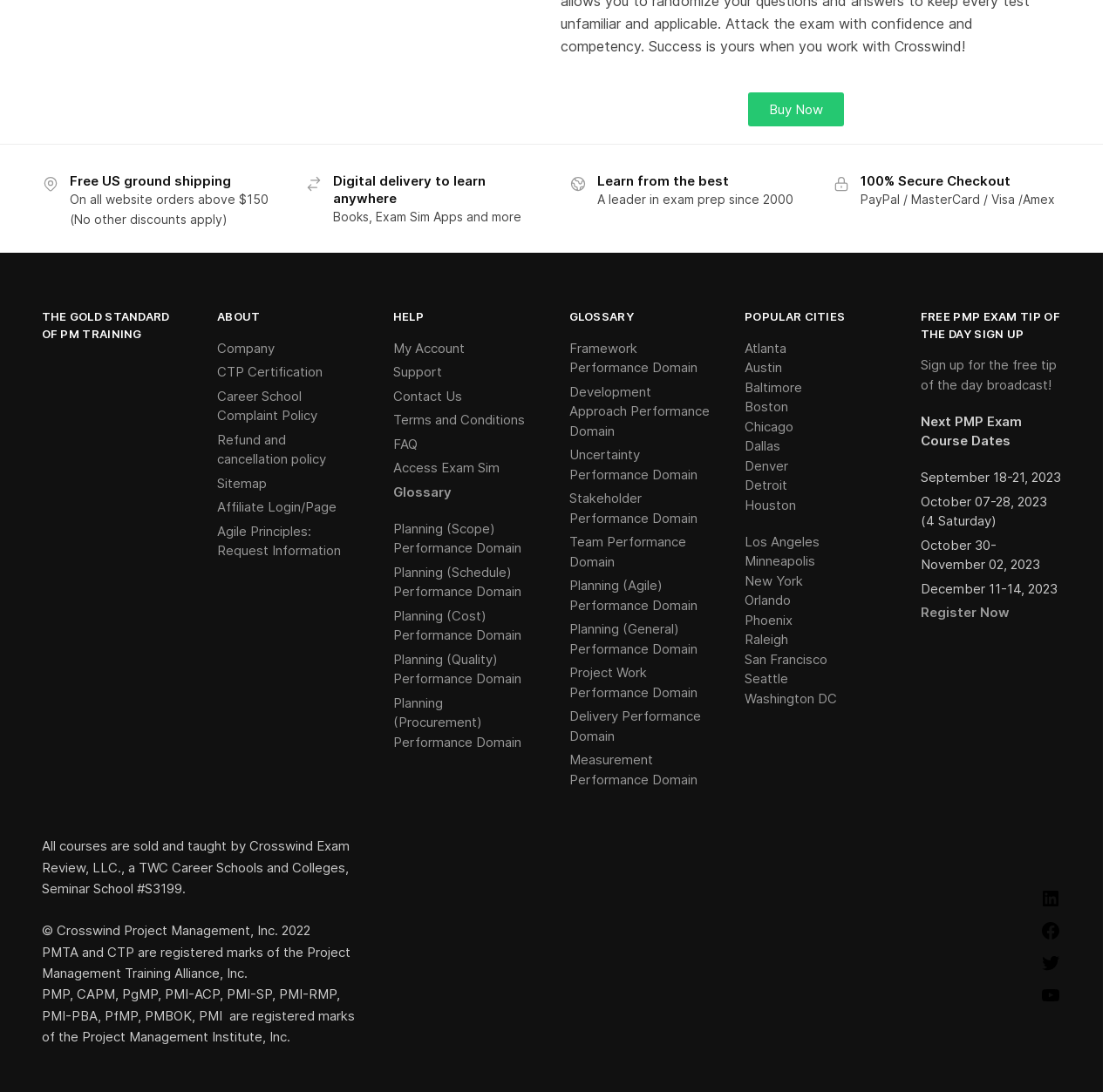Refer to the screenshot and answer the following question in detail:
What is the free shipping policy?

The website offers free US ground shipping on all website orders above $150, as indicated by the StaticText element 'Free US ground shipping' with bounding box coordinates [0.062, 0.154, 0.207, 0.169]. This policy is also clarified by the subsequent StaticText element 'On all website orders above $150 (No other discounts apply)' with bounding box coordinates [0.062, 0.171, 0.24, 0.203].